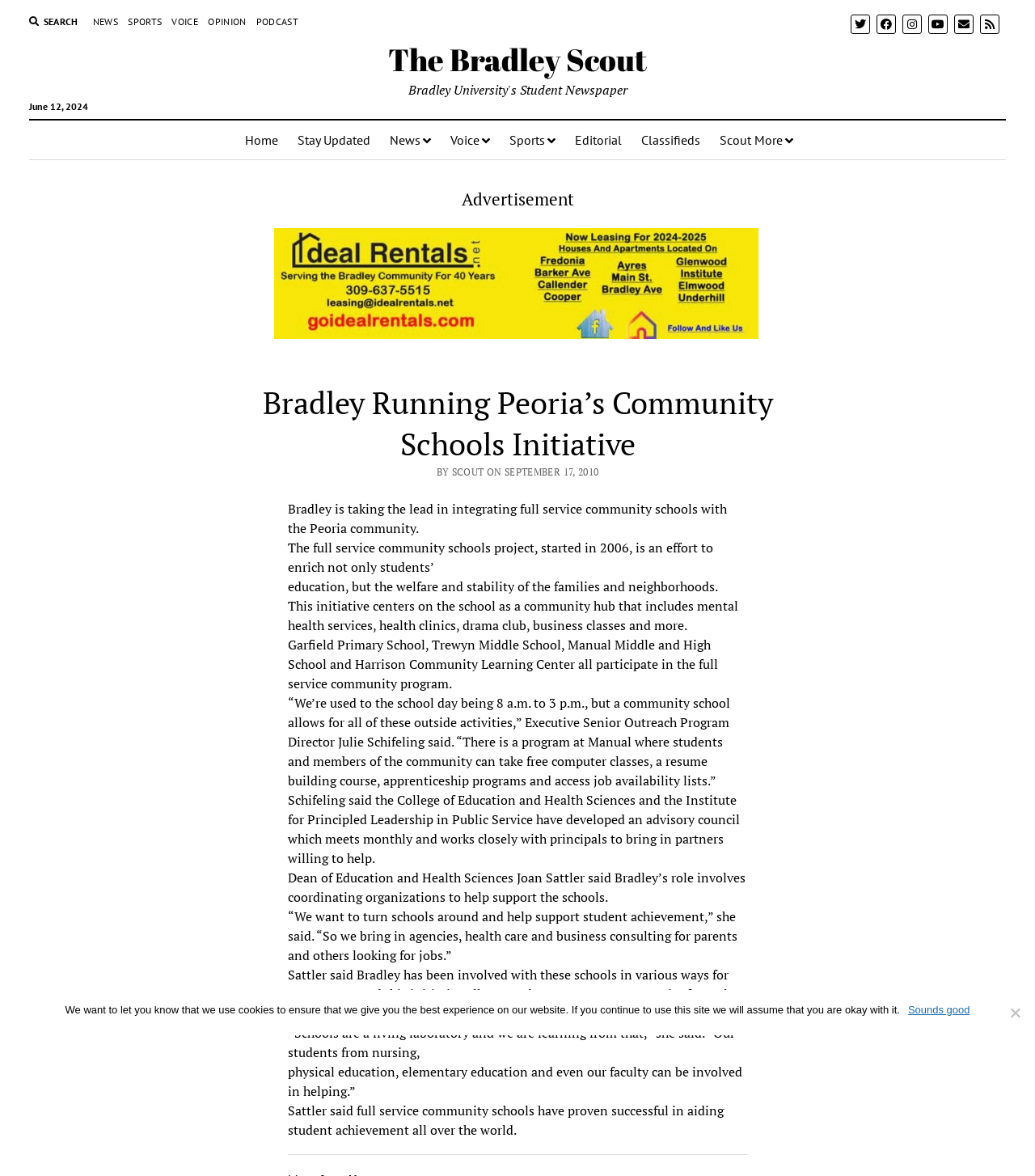Give a concise answer of one word or phrase to the question: 
What is the purpose of the full service community schools project?

to enrich students' education and families' welfare